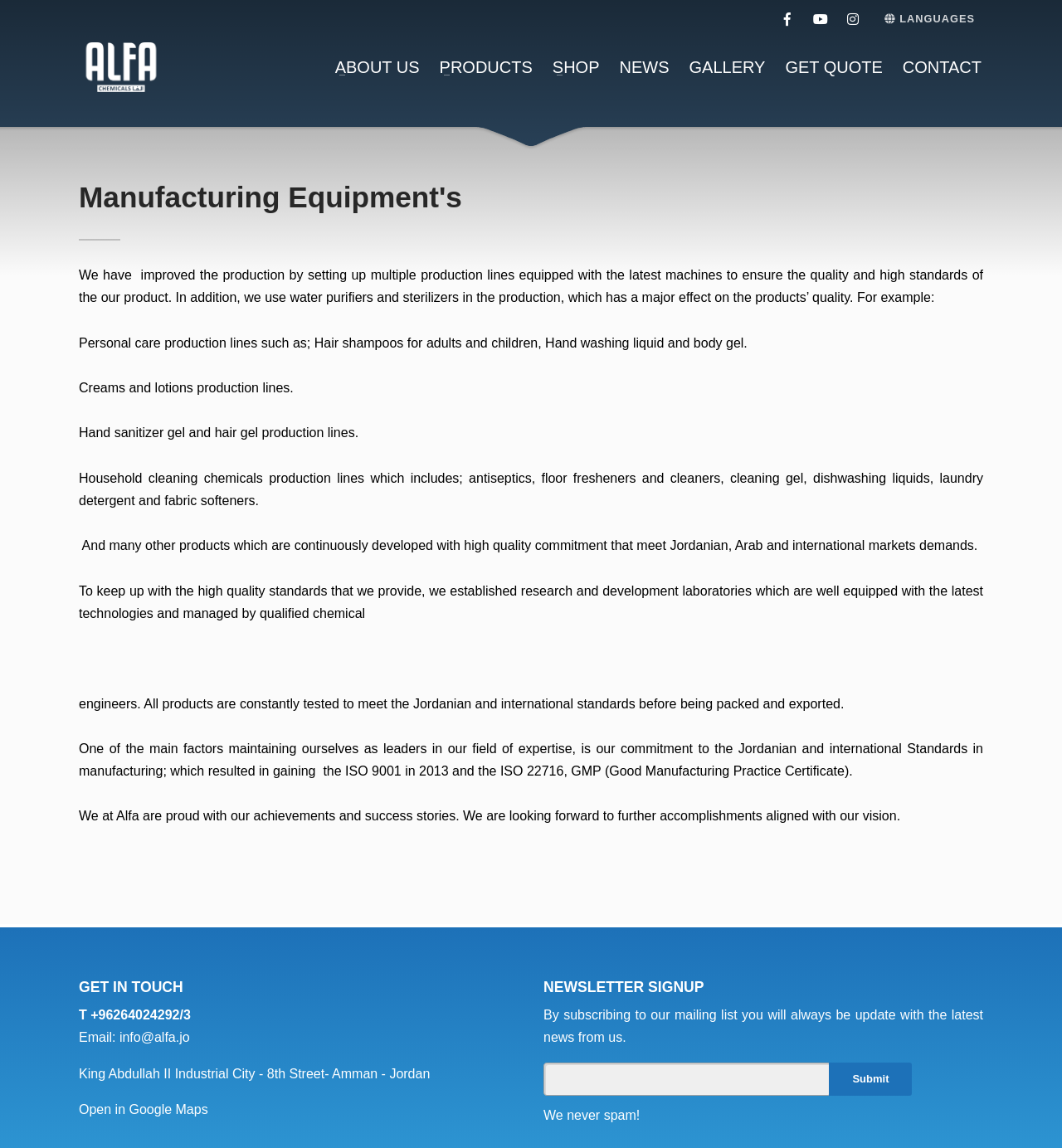What is the purpose of the research and development laboratories?
Based on the image, give a one-word or short phrase answer.

Testing products